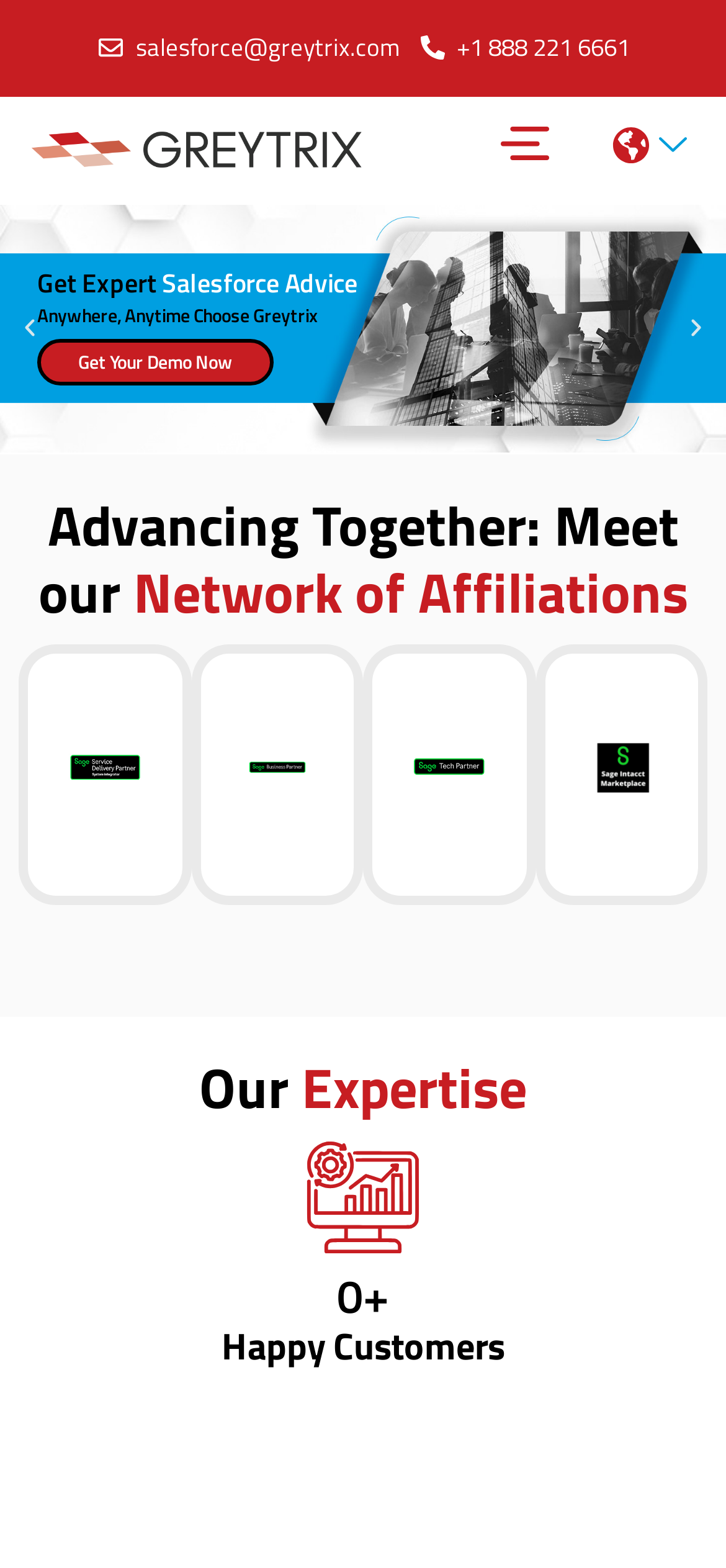Respond with a single word or phrase:
What is the text on the button next to the hamburger icon?

Menu Toggle